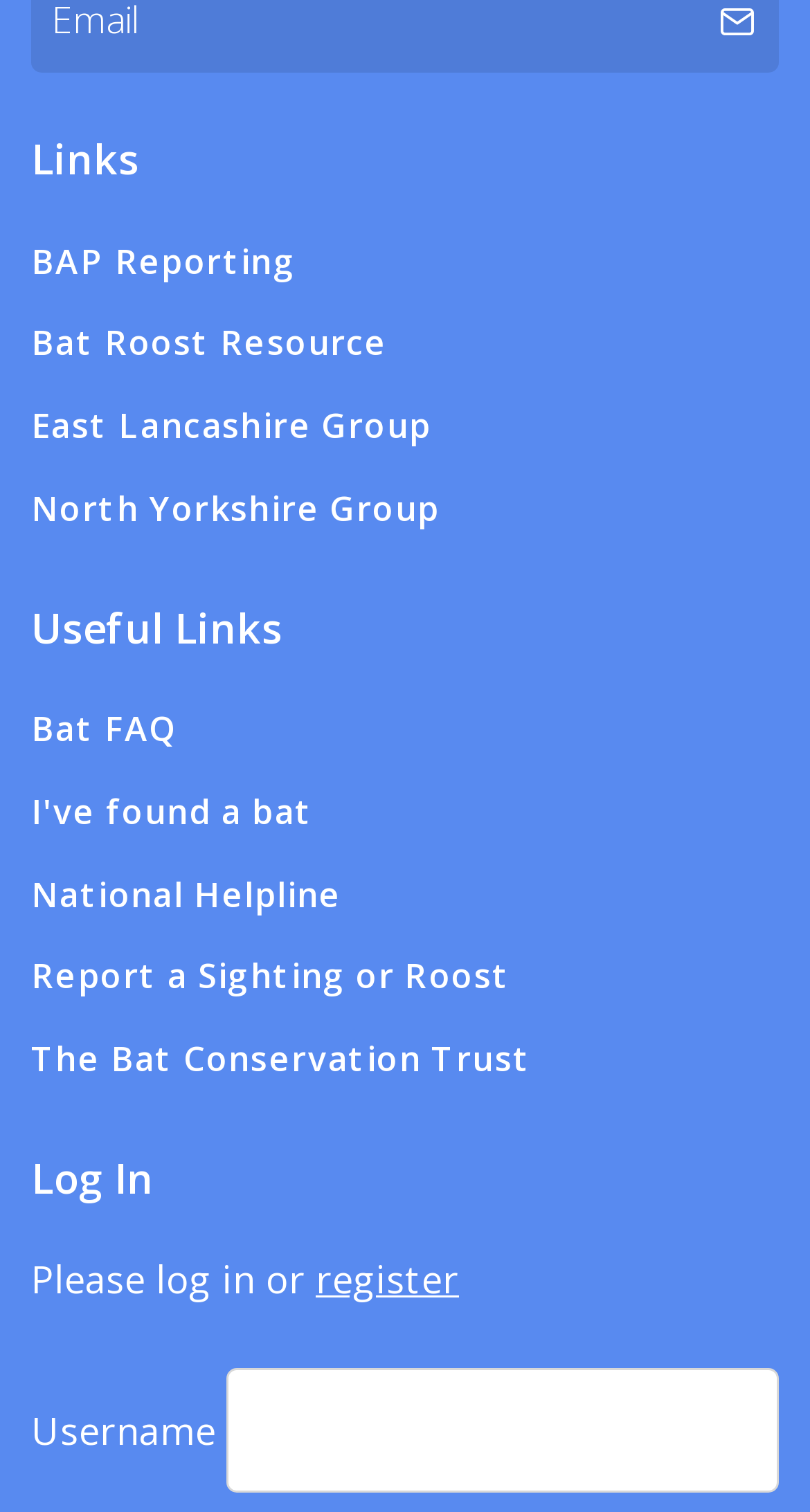Provide a single word or phrase answer to the question: 
What is the last link under 'Useful Links'?

The Bat Conservation Trust